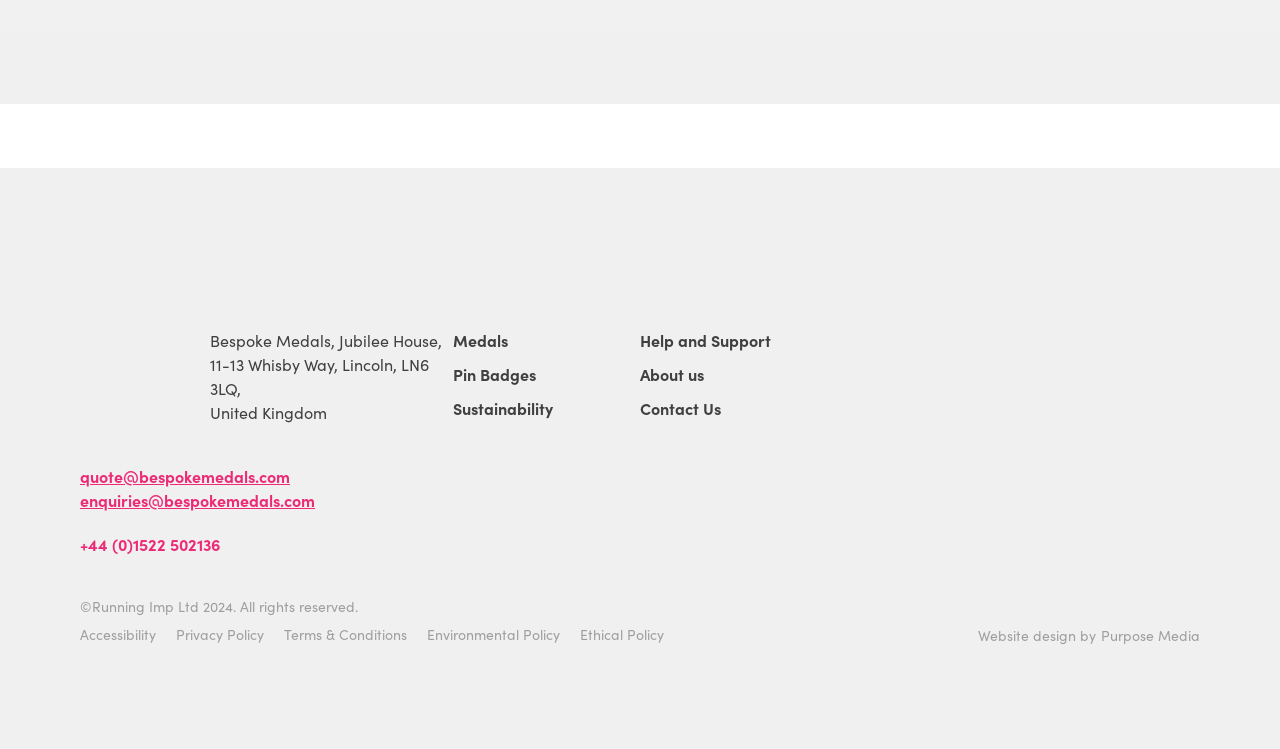Locate the bounding box coordinates of the clickable element to fulfill the following instruction: "Learn about medals". Provide the coordinates as four float numbers between 0 and 1 in the format [left, top, right, bottom].

[0.354, 0.439, 0.397, 0.469]